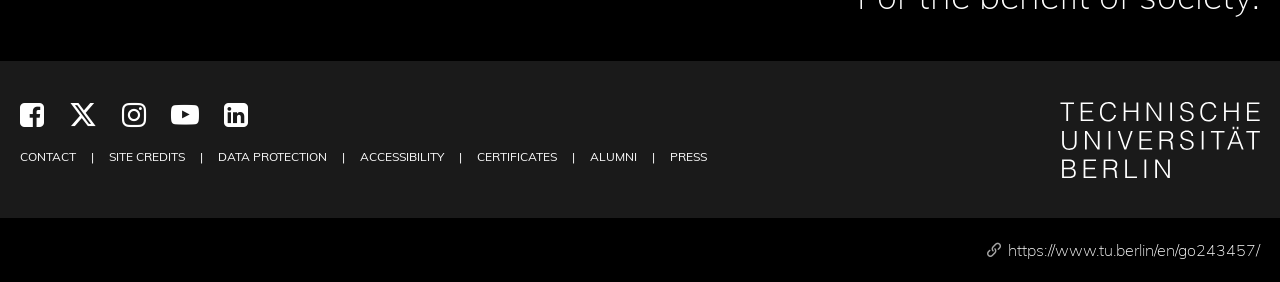Provide the bounding box coordinates for the specified HTML element described in this description: "Alumni". The coordinates should be four float numbers ranging from 0 to 1, in the format [left, top, right, bottom].

[0.449, 0.516, 0.509, 0.59]